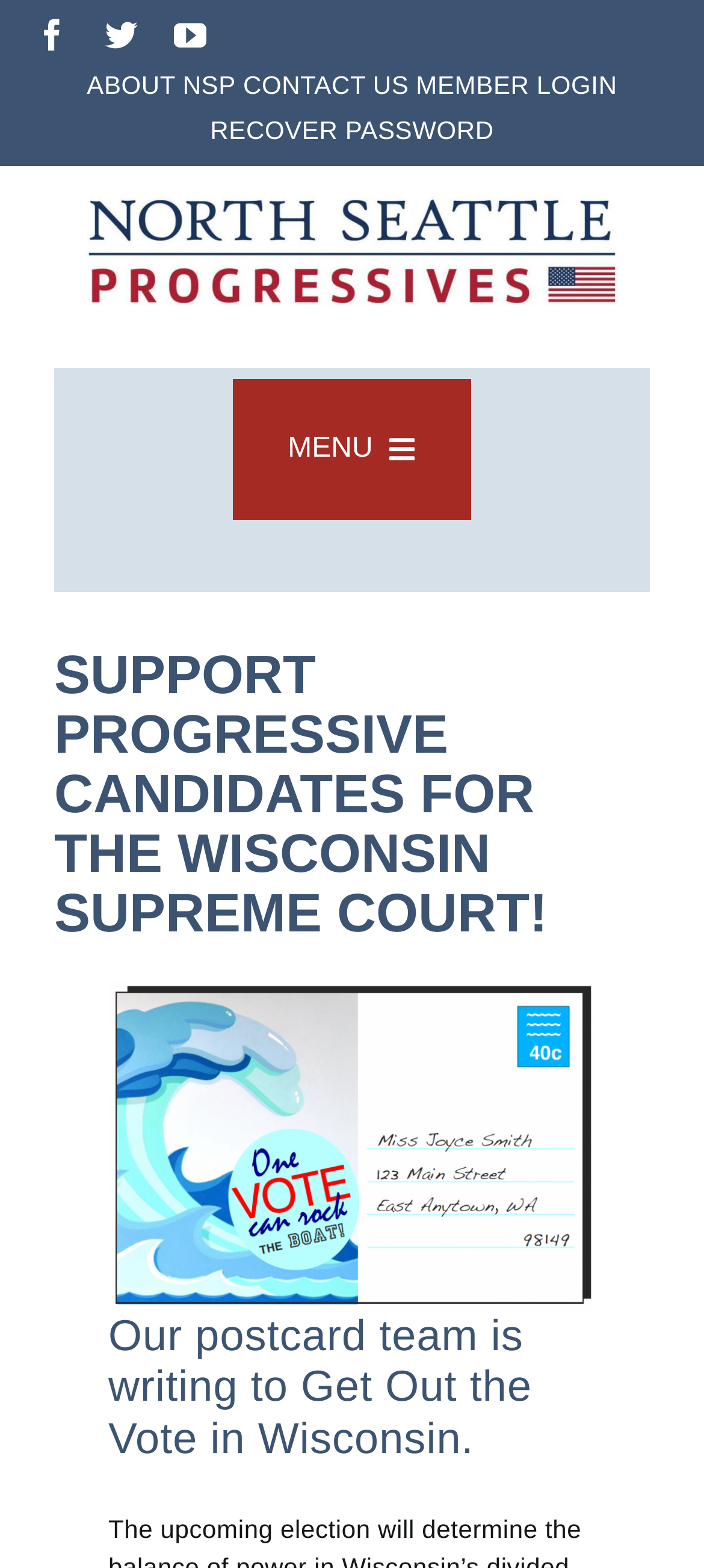Locate the bounding box for the described UI element: "Resources". Ensure the coordinates are four float numbers between 0 and 1, formatted as [left, top, right, bottom].

[0.077, 0.475, 0.923, 0.509]